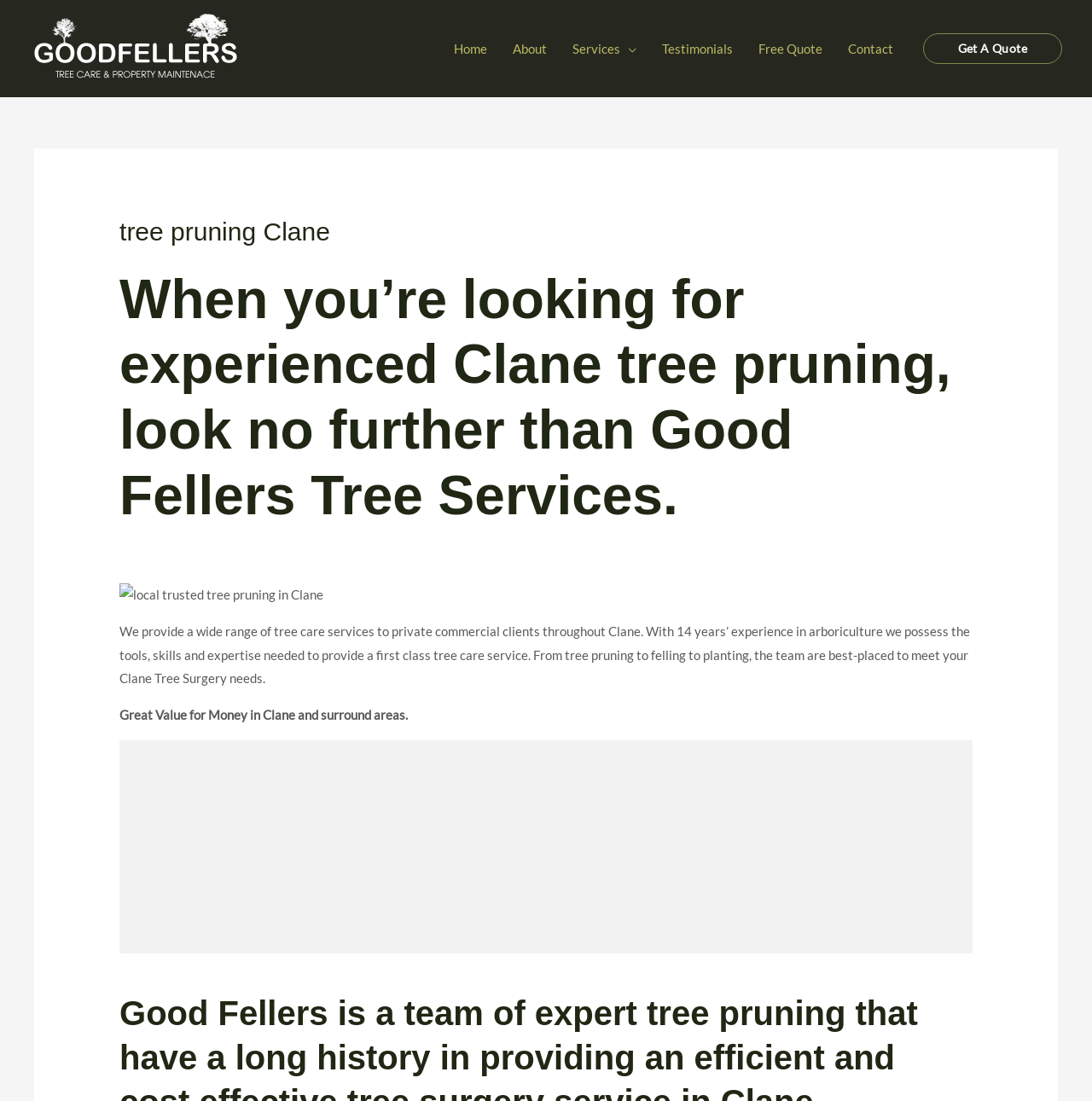Find and provide the bounding box coordinates for the UI element described with: "Free Quote".

[0.682, 0.017, 0.765, 0.071]